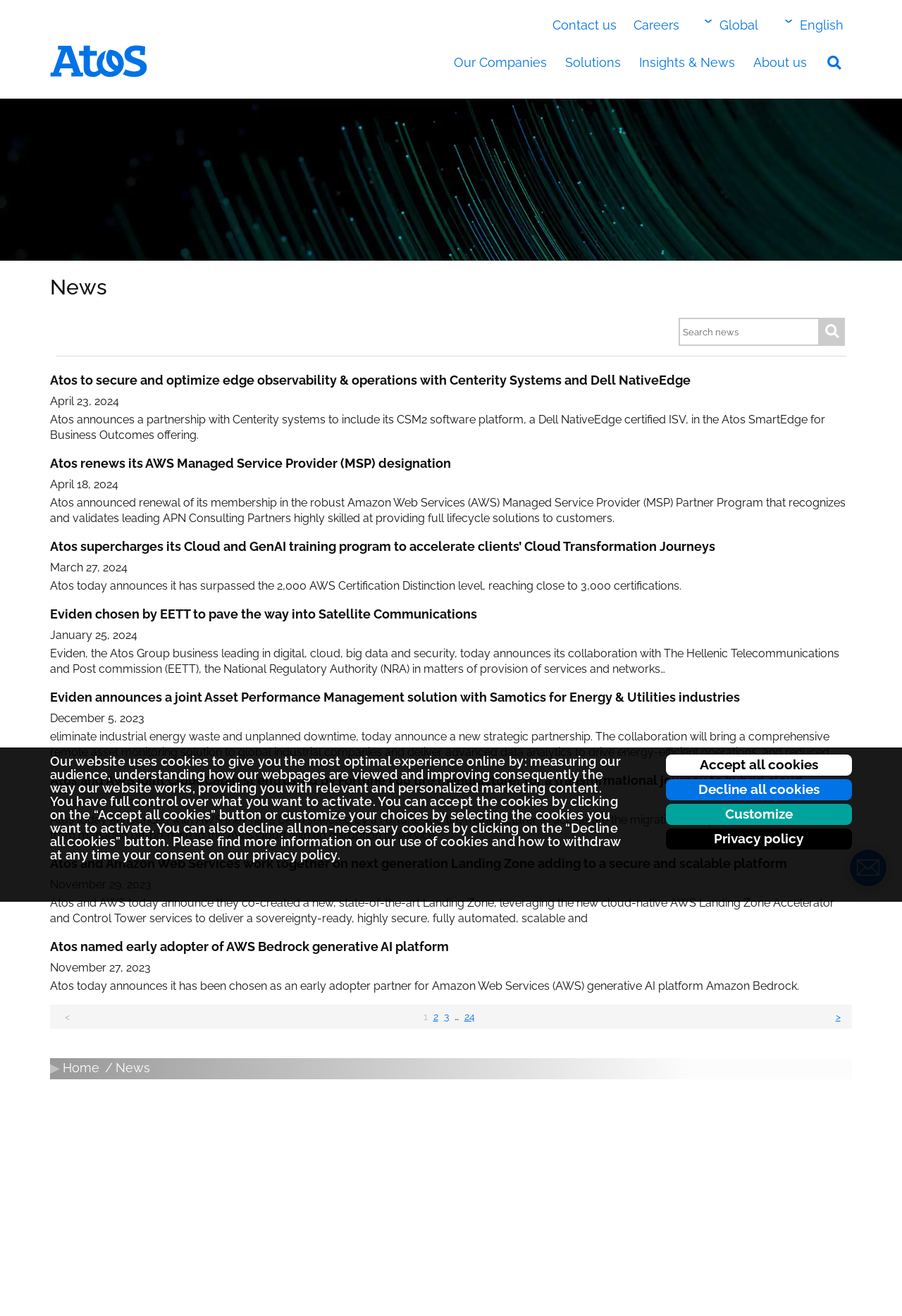Explain in detail what is displayed on the webpage.

The webpage is about News from Atos, a company that provides digital transformation solutions. At the top, there is a navigation menu with links to "Contact us", "Careers", and a dropdown menu to switch country/region and language. Below this, there is a main menu with links to "Atos Group homepage", "Our Companies", "Solutions", "Insights & News", and "About us".

The main content of the page is a list of news articles, each with a heading, a brief summary, and a link to read more. The articles are dated, with the most recent ones appearing first. The topics of the articles include partnerships with other companies, new services and solutions, and achievements in cloud computing and artificial intelligence.

On the right side of the page, there is a search bar to search for news articles. Above this, there is a section about cookies, with buttons to accept all cookies, decline all cookies, or customize cookie settings. There are also links to the privacy policy and more information about cookies.

At the bottom of the page, there is a footer section with links to the company's social media profiles and a copyright notice.